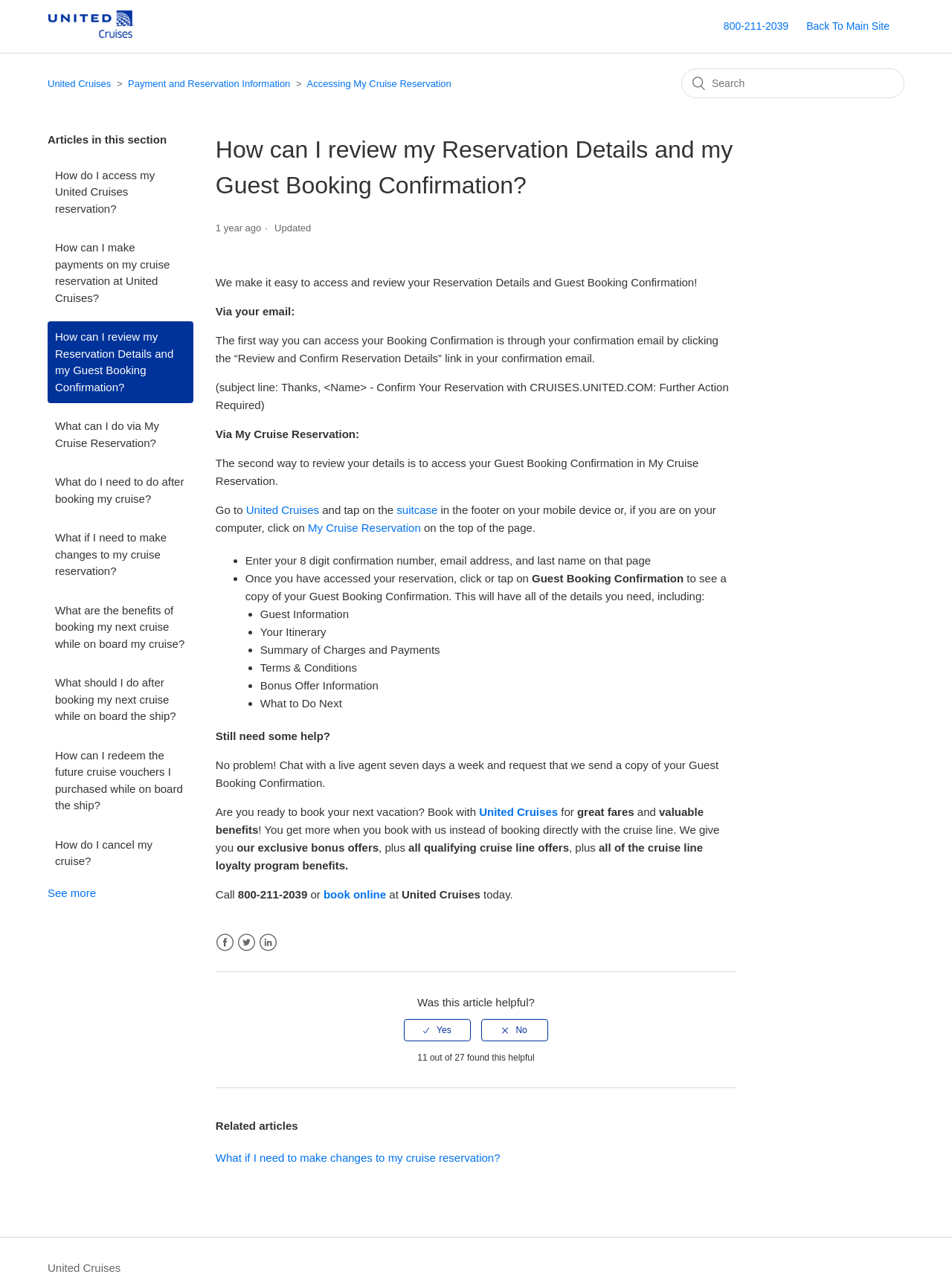Determine the coordinates of the bounding box that should be clicked to complete the instruction: "Click on 'Back To Main Site'". The coordinates should be represented by four float numbers between 0 and 1: [left, top, right, bottom].

[0.847, 0.015, 0.95, 0.027]